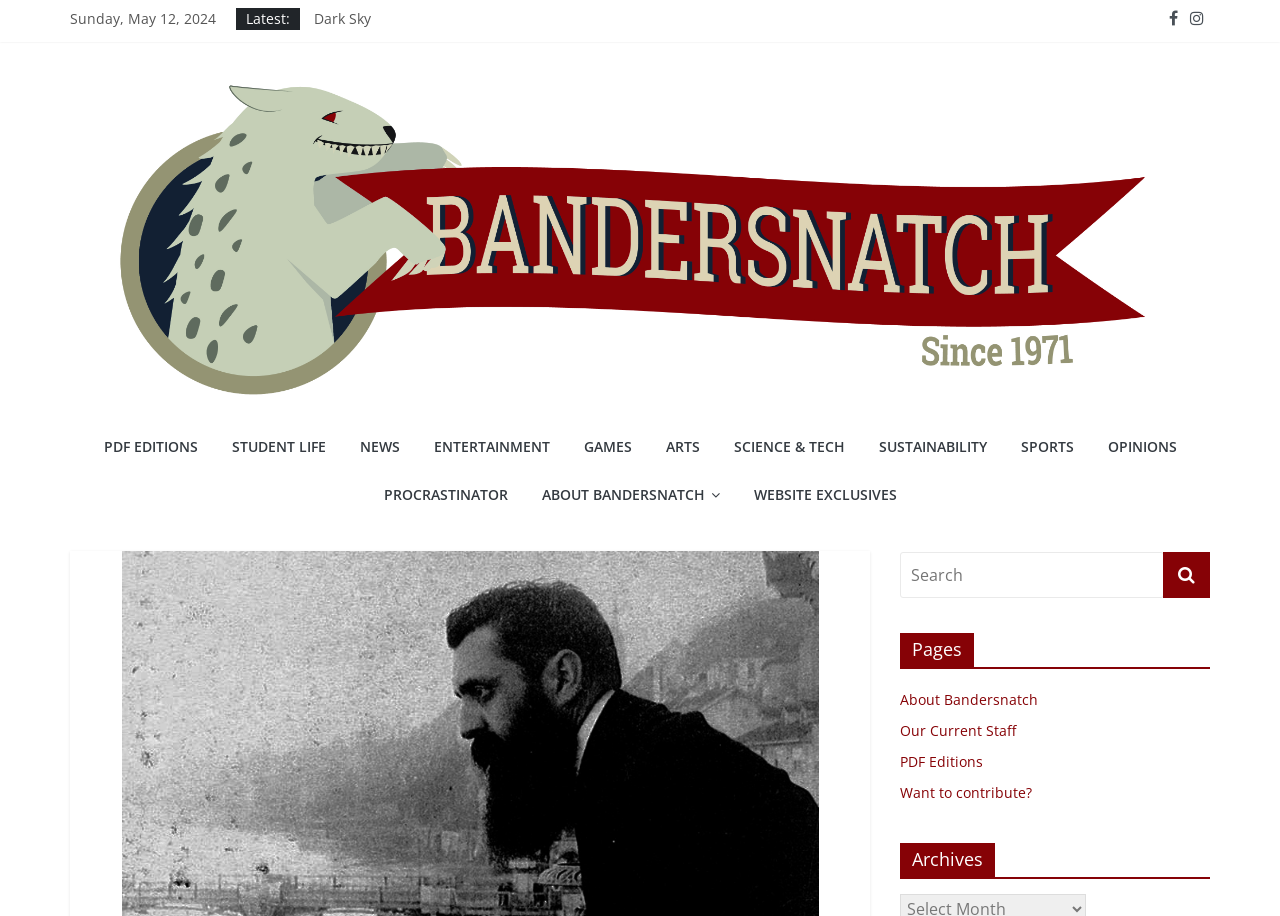Identify the bounding box of the HTML element described here: "Sustainability". Provide the coordinates as four float numbers between 0 and 1: [left, top, right, bottom].

[0.675, 0.463, 0.782, 0.516]